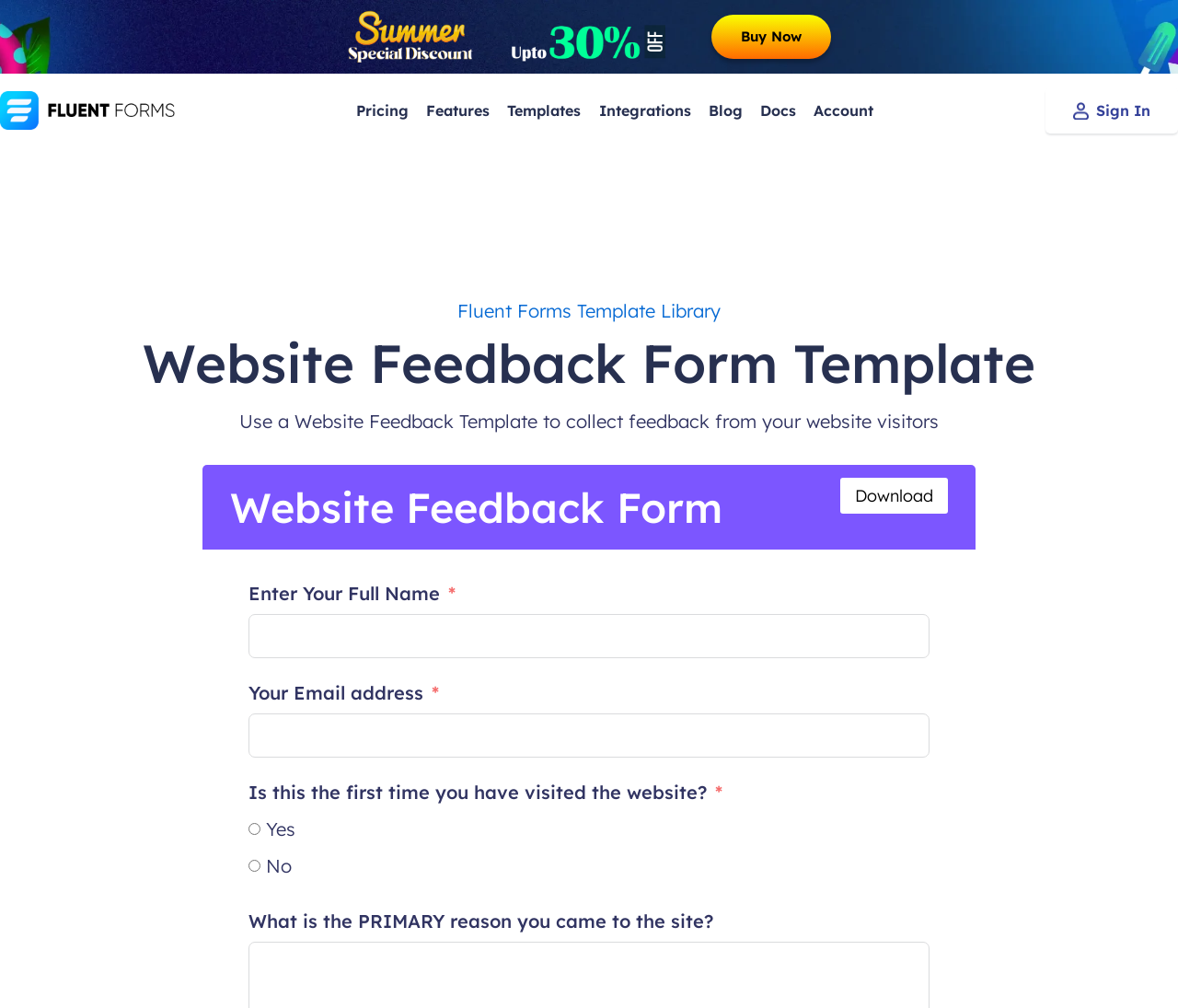What is the purpose of the Website Feedback Form Template?
Using the screenshot, give a one-word or short phrase answer.

Collect feedback from website visitors